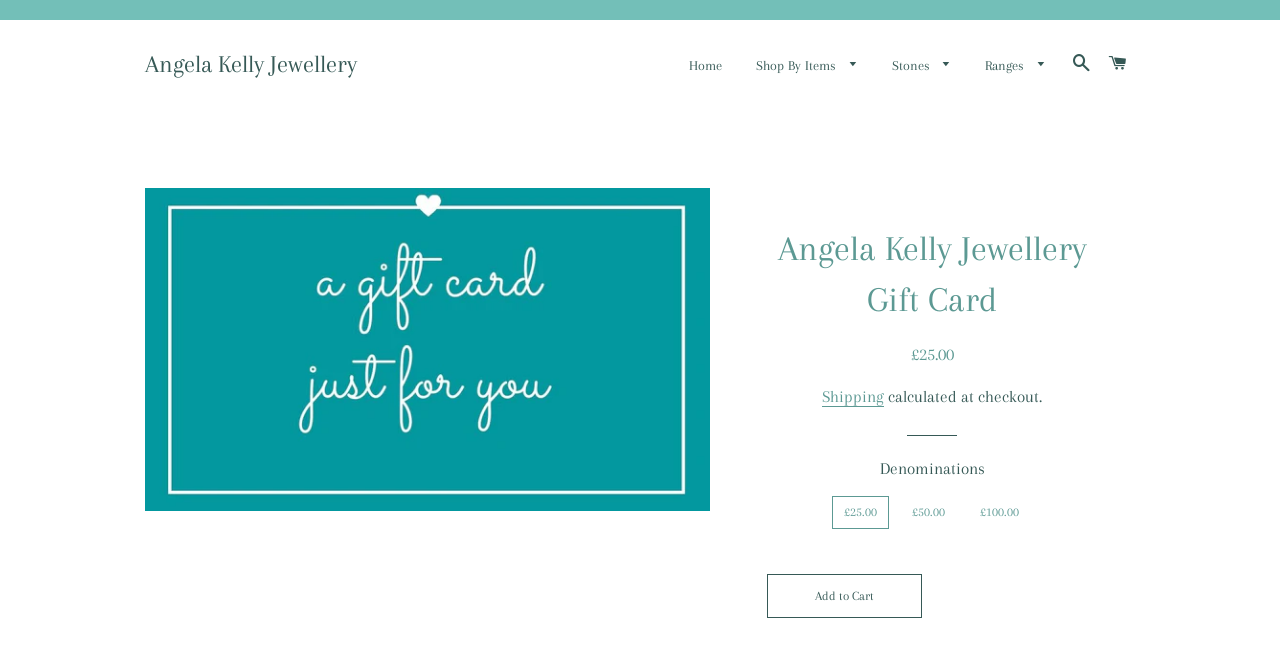Are there any navigation links at the top of the webpage?
Based on the screenshot, answer the question with a single word or phrase.

Yes